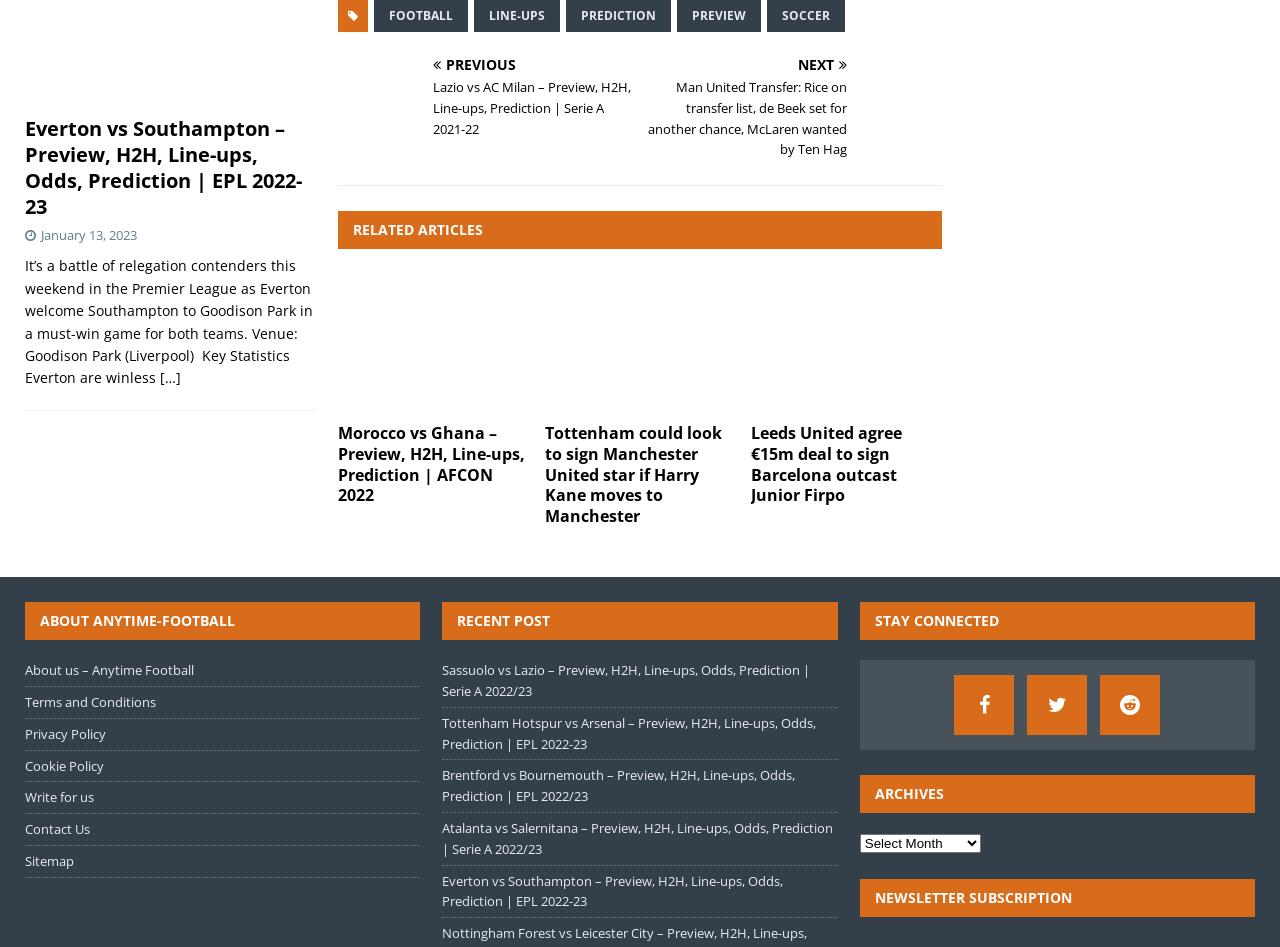Please provide a brief answer to the question using only one word or phrase: 
What social media platforms are available for connection?

Facebook, Twitter, Reddit